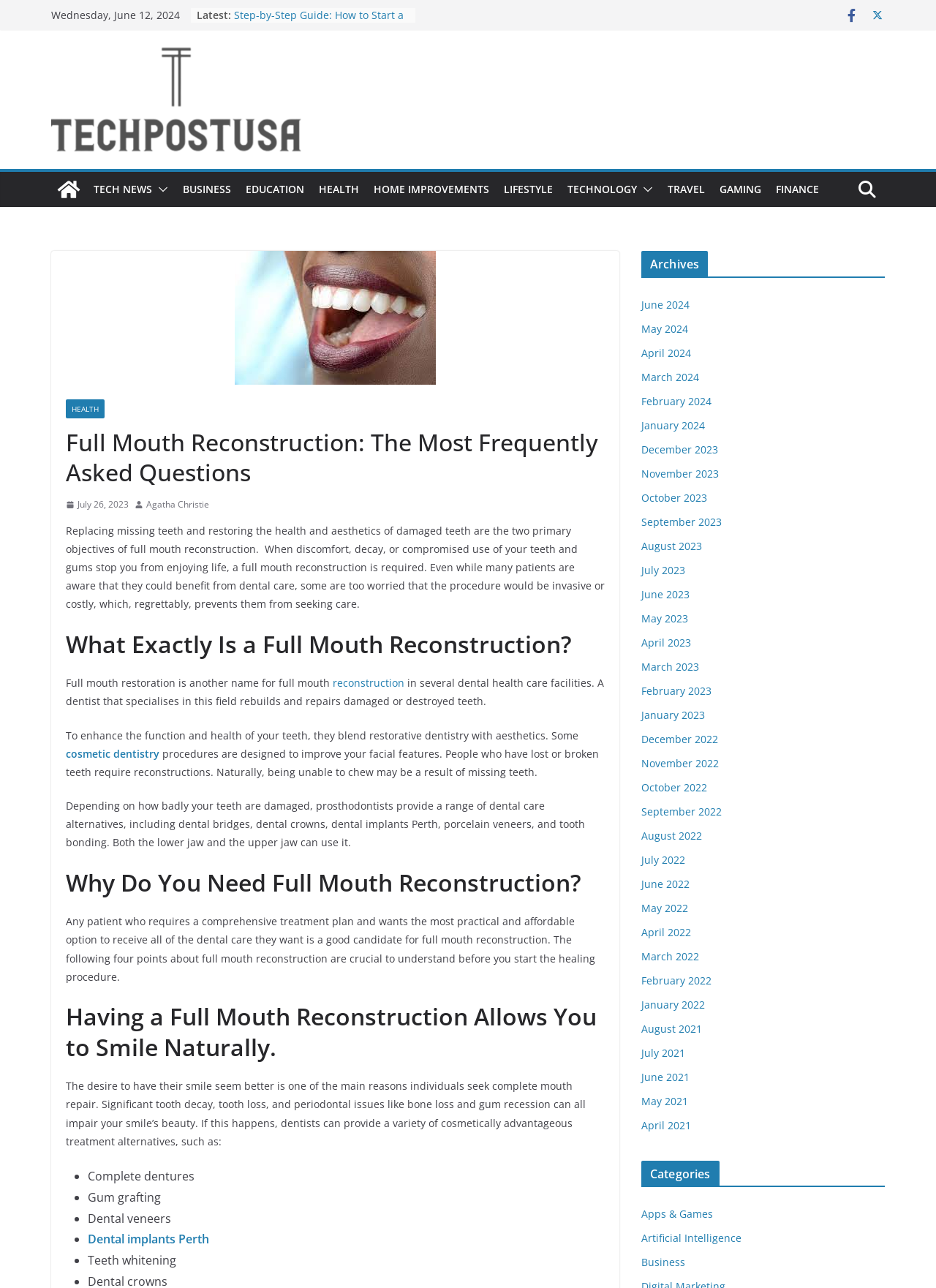What is the date displayed at the top of the webpage?
Please answer the question with as much detail as possible using the screenshot.

The date is displayed at the top of the webpage, which can be found in the StaticText element with the text 'Wednesday, June 12, 2024' and bounding box coordinates [0.055, 0.006, 0.192, 0.017].